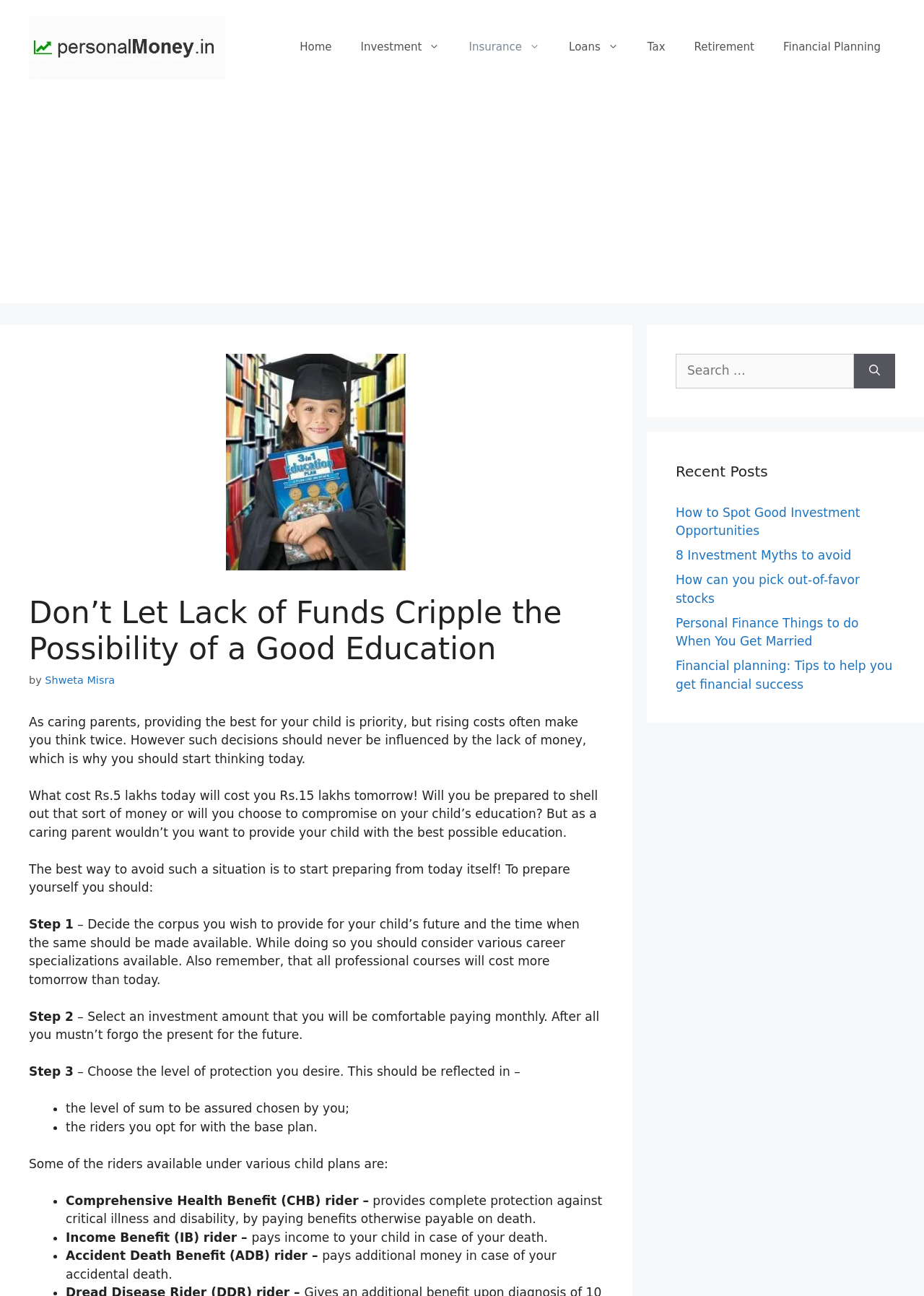Can you specify the bounding box coordinates for the region that should be clicked to fulfill this instruction: "Click on the 'Home' link".

[0.309, 0.019, 0.375, 0.053]